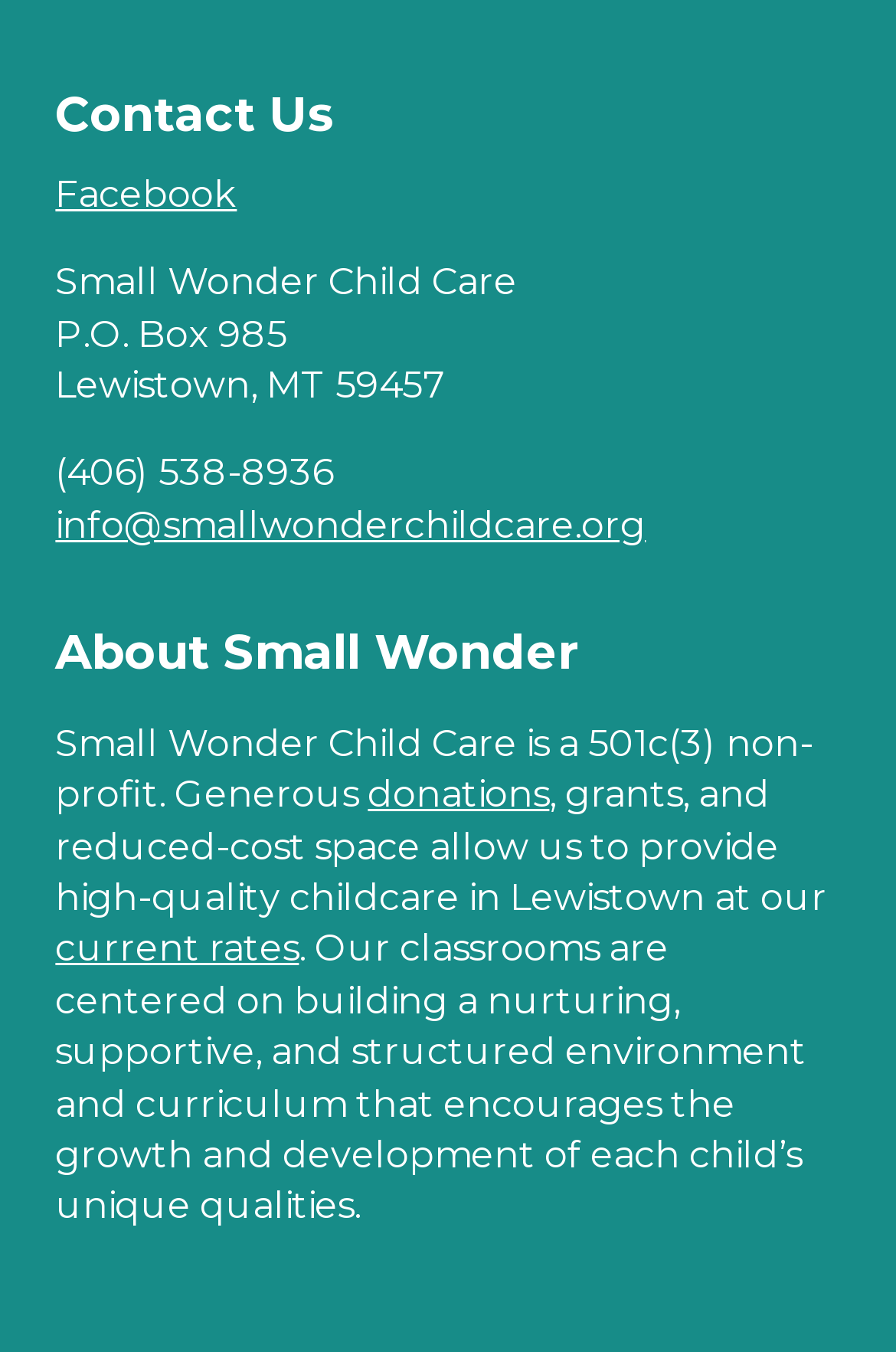What is the focus of the classrooms at Small Wonder Child Care?
Please give a detailed and elaborate answer to the question based on the image.

I found the focus of the classrooms by looking at the sentence 'Our classrooms are centered on building a nurturing, supportive, and structured environment...' located in the 'About Small Wonder' section.